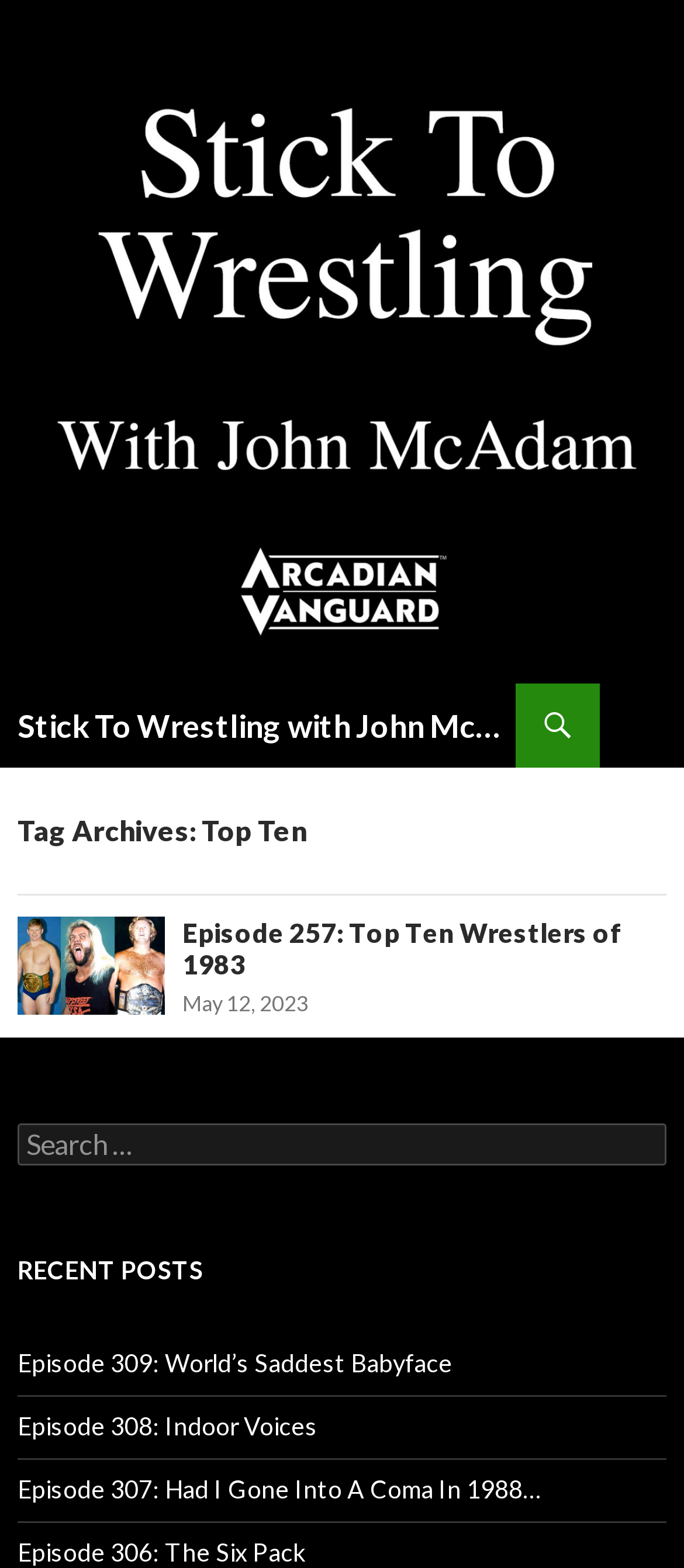Summarize the webpage in an elaborate manner.

The webpage is about the "Top Ten Archives" of "Stick To Wrestling with John McAdam". At the top, there is a logo image of "Stick To Wrestling with John McAdam" that spans the entire width of the page. Below the logo, there is a heading with the same title, which is also a link. 

To the right of the logo, there is a search link and a "SKIP TO CONTENT" link. The main content area is divided into two sections. The first section has a header with the title "Tag Archives: Top Ten". Below this header, there is an article section that lists several podcast episodes. Each episode is represented by a heading with the episode title, a link to the episode, and a link to the publication date. 

The episodes are listed in a vertical column, with the most recent episode at the top. The publication dates are listed in a format like "May 12, 2023". Below the episode list, there is a search bar with a label "Search for:". 

Finally, there is a section with the heading "RECENT POSTS", which lists four recent podcast episodes with their titles and links. These episodes are also listed in a vertical column, with the most recent episode at the top.